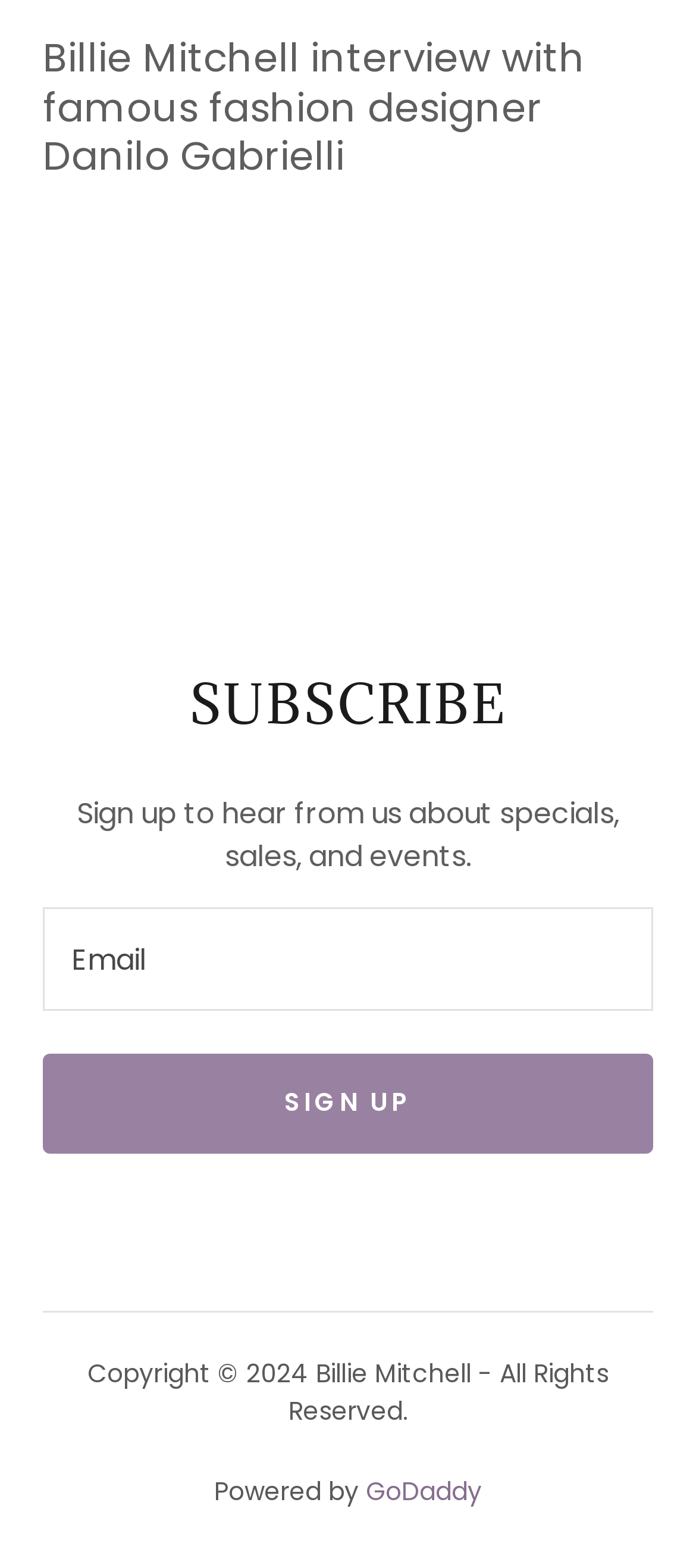Find the bounding box coordinates for the element described here: "Sign up".

[0.062, 0.672, 0.938, 0.735]